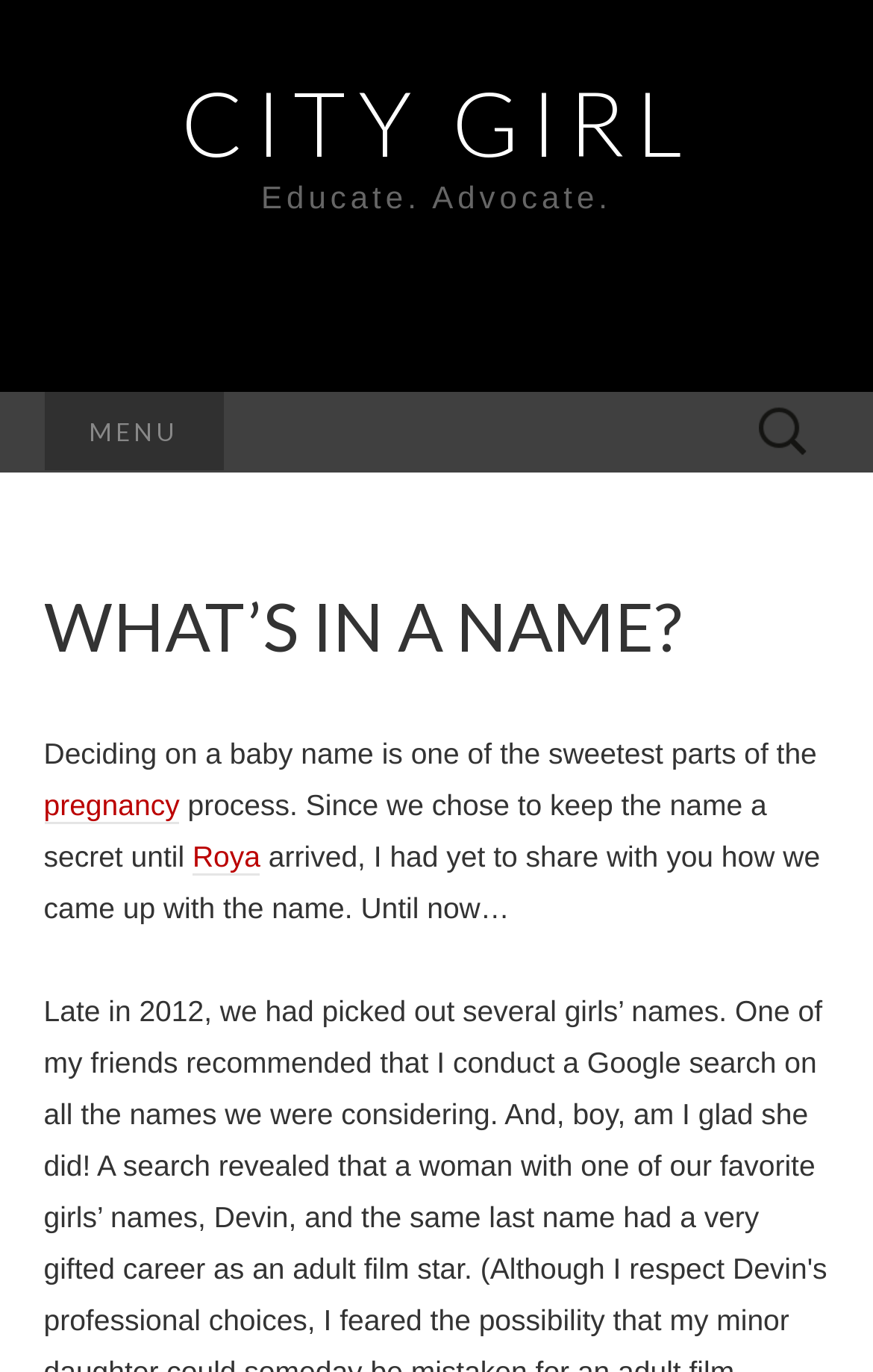Please give a succinct answer to the question in one word or phrase:
What is the purpose of the search box?

Search for content